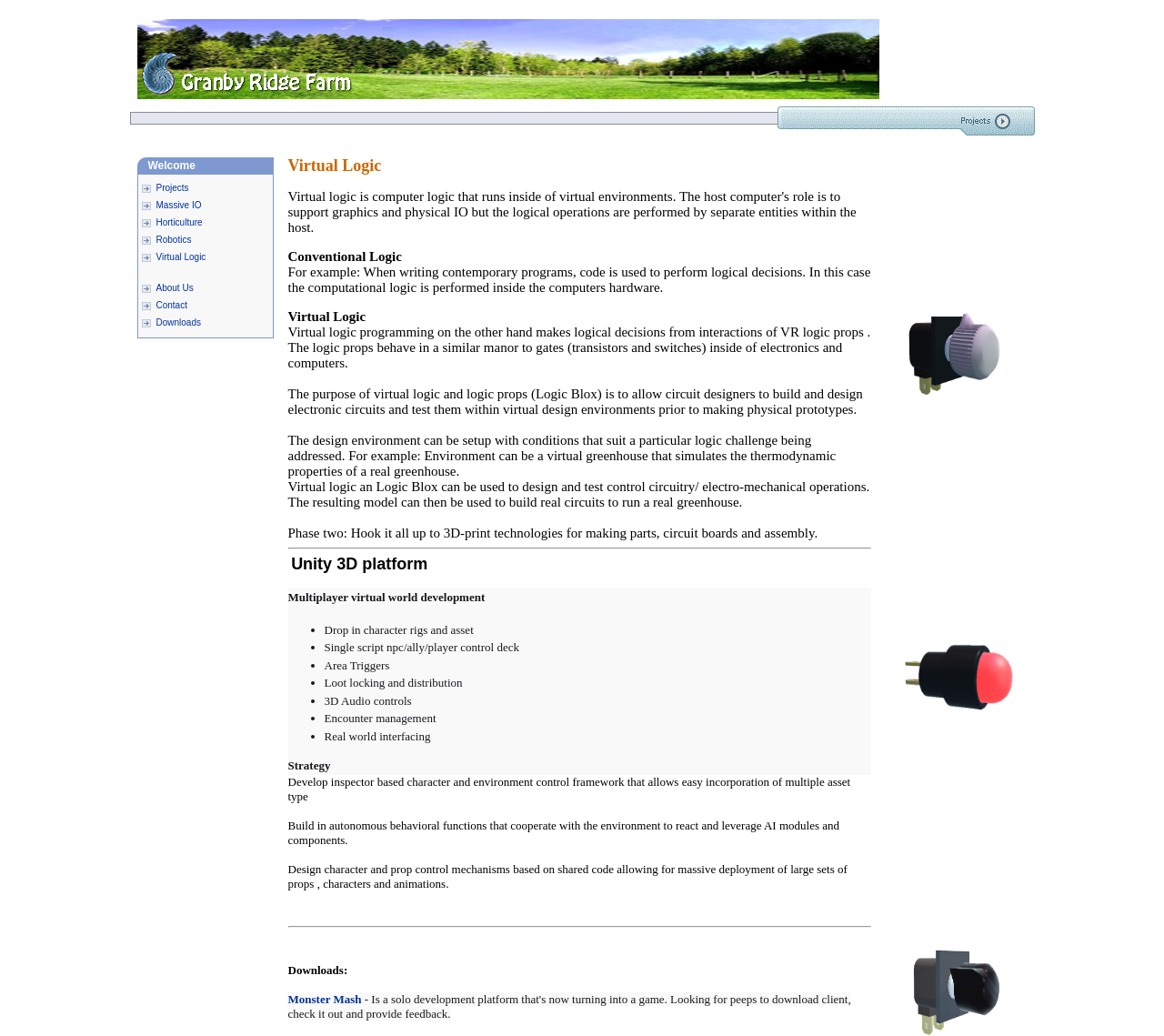Locate the bounding box of the UI element described in the following text: "Monster Mash".

[0.247, 0.957, 0.311, 0.971]